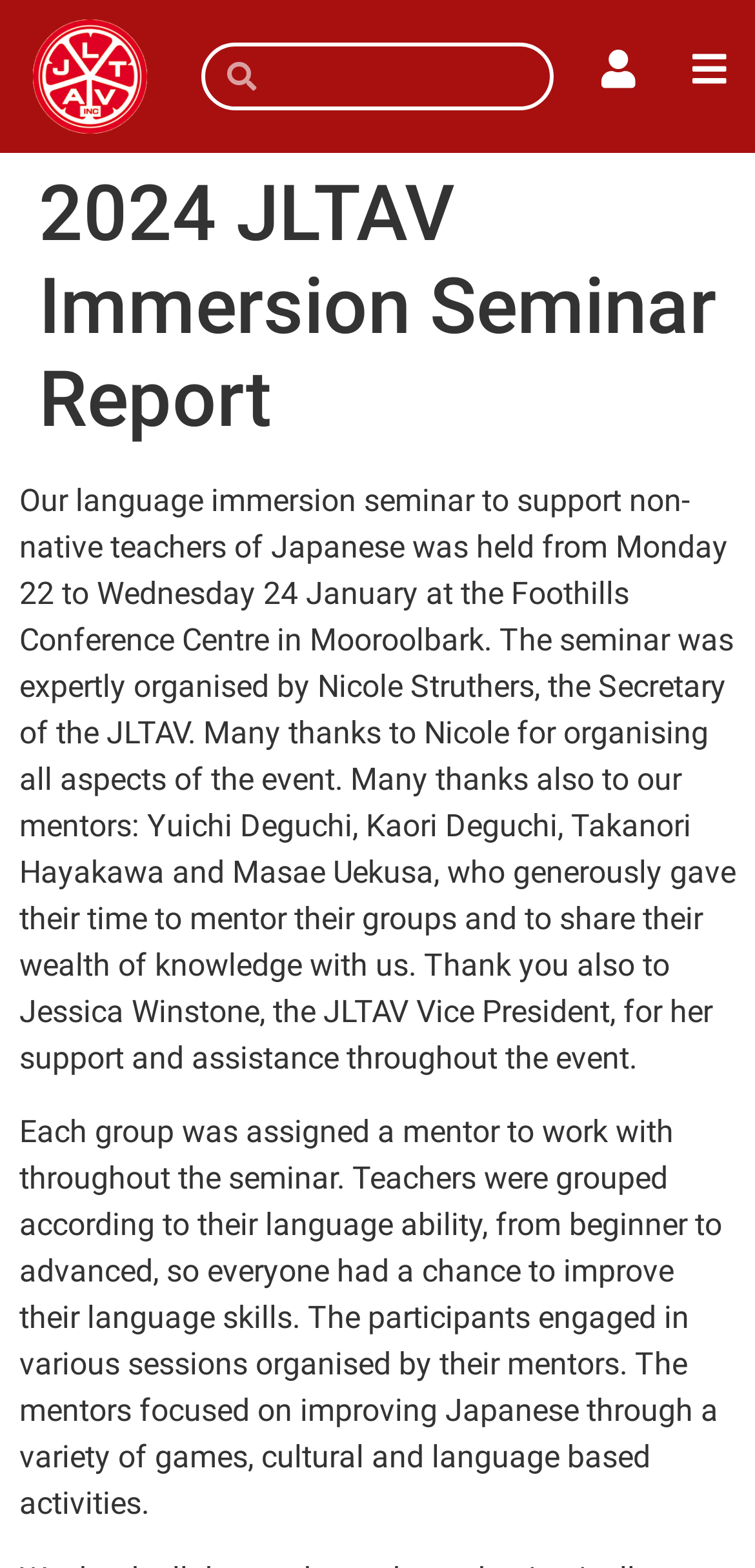Find the bounding box of the element with the following description: "alt="Logo"". The coordinates must be four float numbers between 0 and 1, formatted as [left, top, right, bottom].

[0.026, 0.012, 0.214, 0.085]